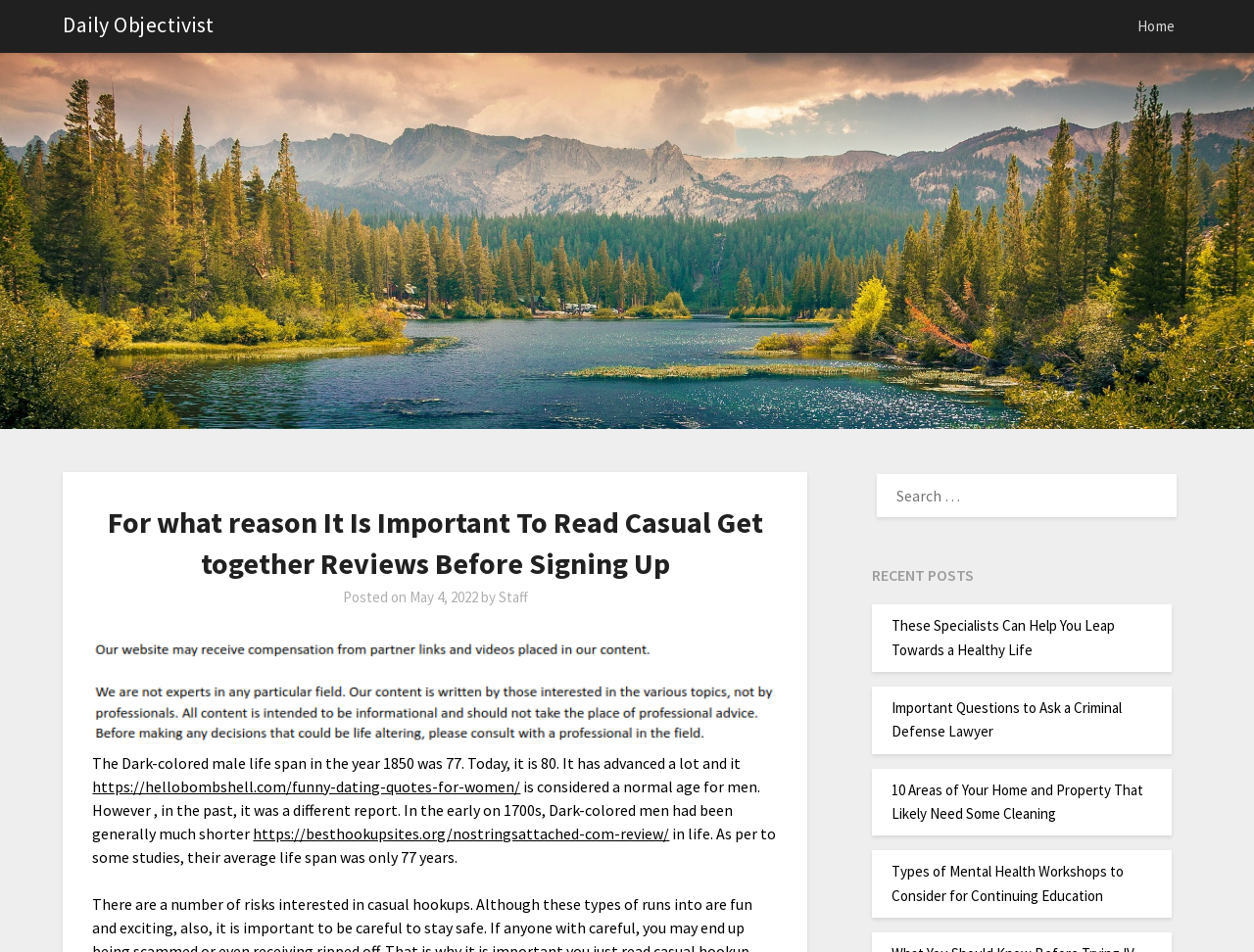Could you determine the bounding box coordinates of the clickable element to complete the instruction: "Read the article about 'Funny Dating Quotes for Women'"? Provide the coordinates as four float numbers between 0 and 1, i.e., [left, top, right, bottom].

[0.074, 0.816, 0.415, 0.836]